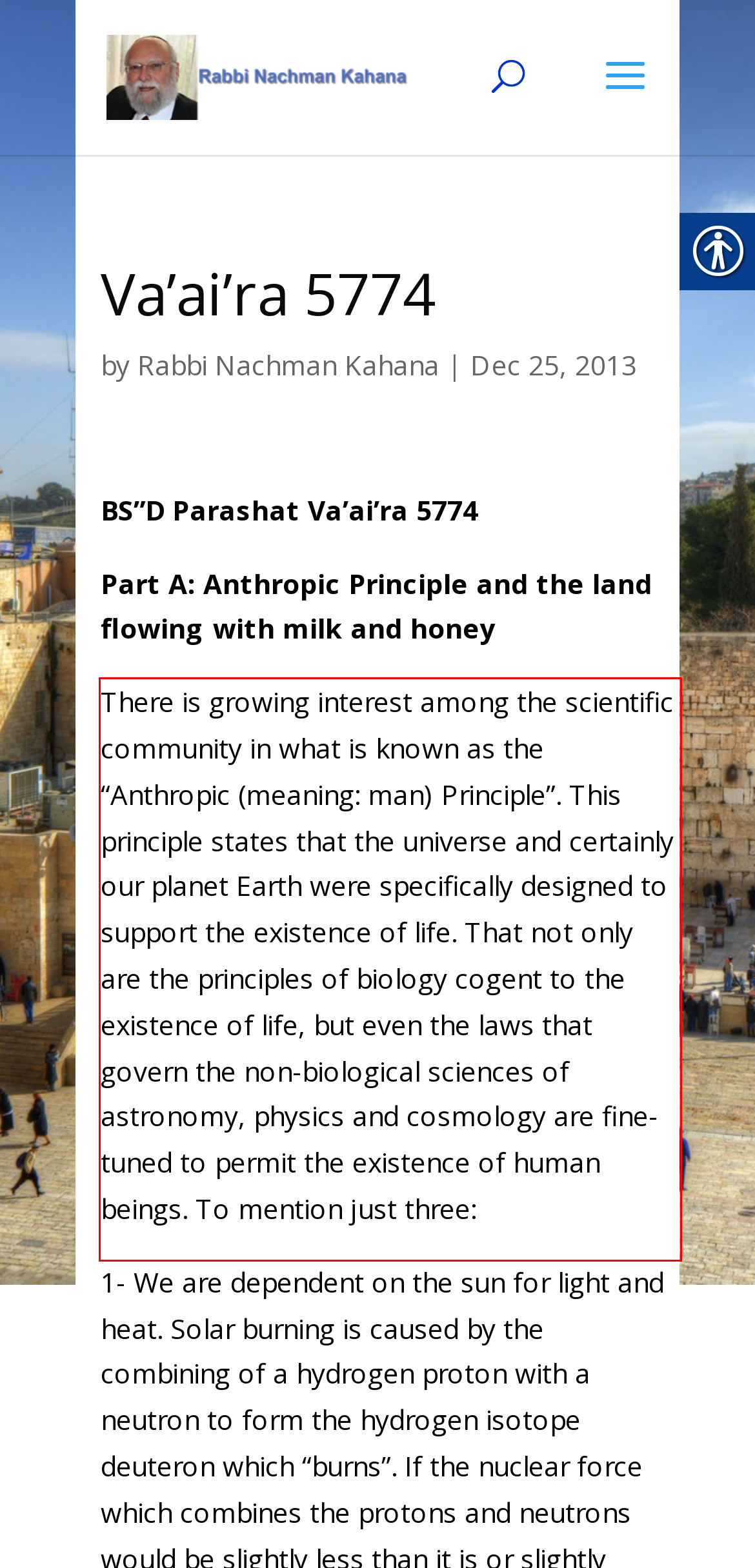Examine the screenshot of the webpage, locate the red bounding box, and generate the text contained within it.

There is growing interest among the scientific community in what is known as the “Anthropic (meaning: man) Principle”. This principle states that the universe and certainly our planet Earth were specifically designed to support the existence of life. That not only are the principles of biology cogent to the existence of life, but even the laws that govern the non-biological sciences of astronomy, physics and cosmology are fine-tuned to permit the existence of human beings. To mention just three: